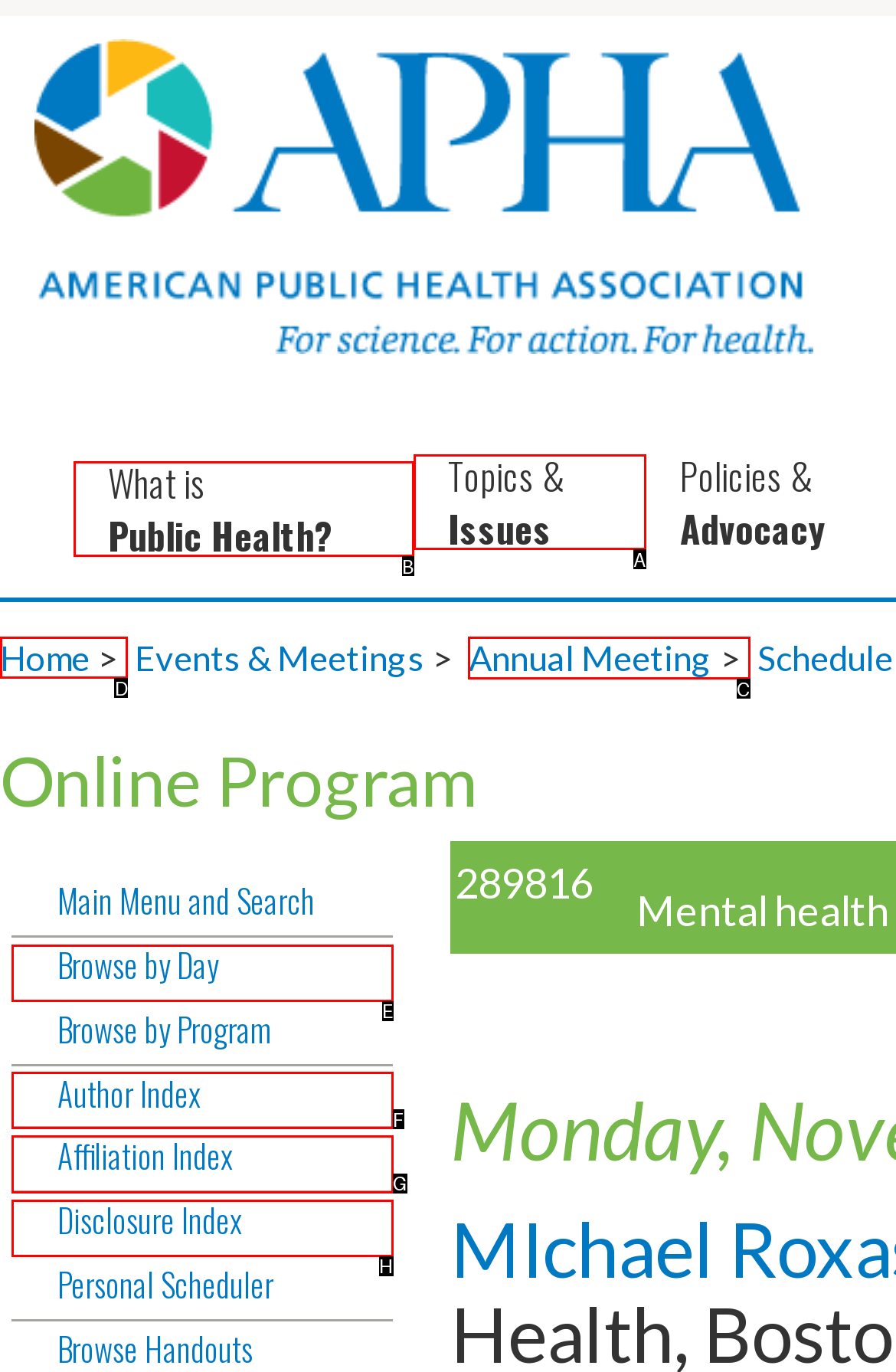Choose the HTML element that should be clicked to accomplish the task: browse Annual Meeting. Answer with the letter of the chosen option.

C